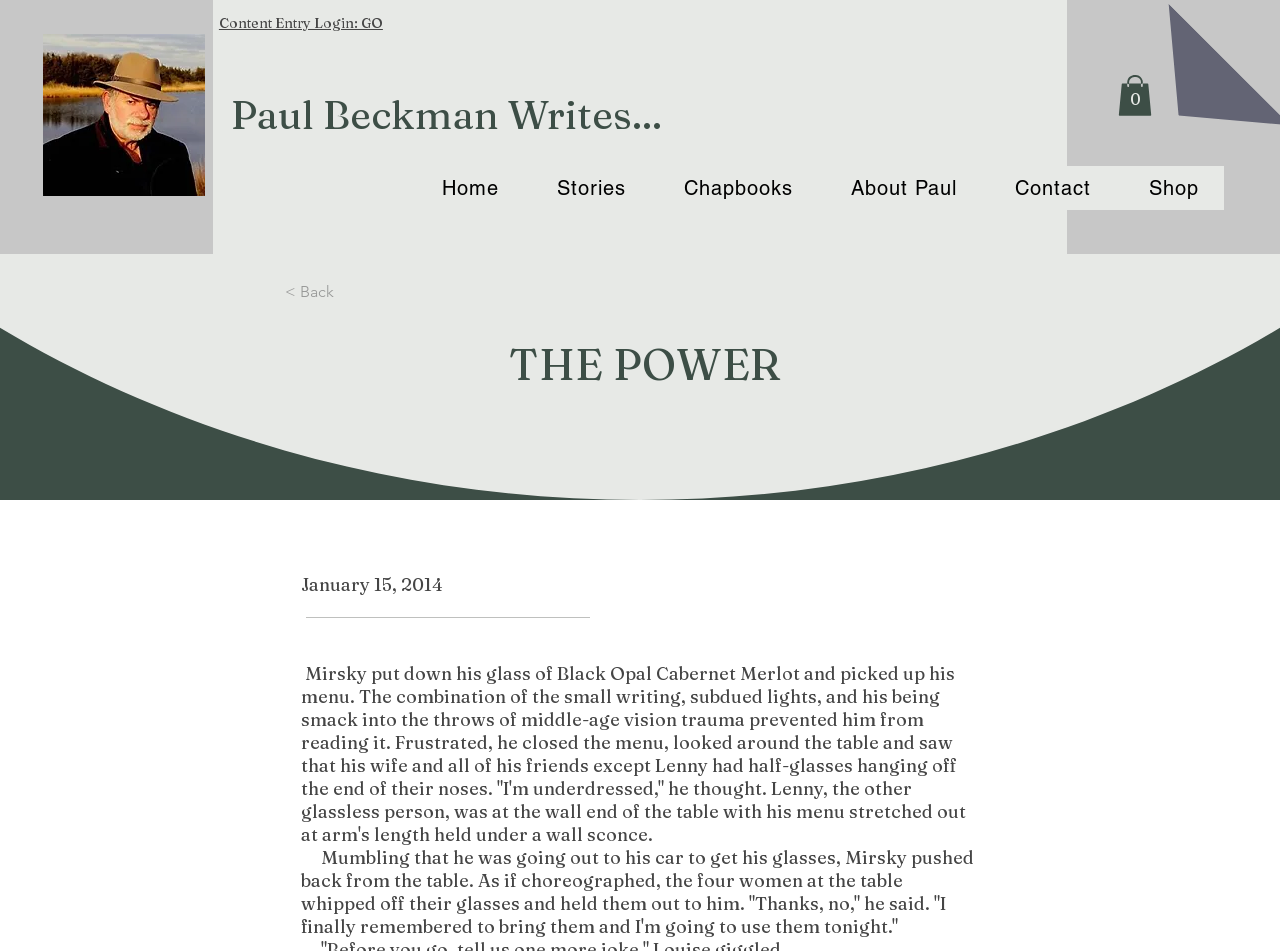Pinpoint the bounding box coordinates of the element that must be clicked to accomplish the following instruction: "Read the story". The coordinates should be in the format of four float numbers between 0 and 1, i.e., [left, top, right, bottom].

[0.235, 0.696, 0.755, 0.889]